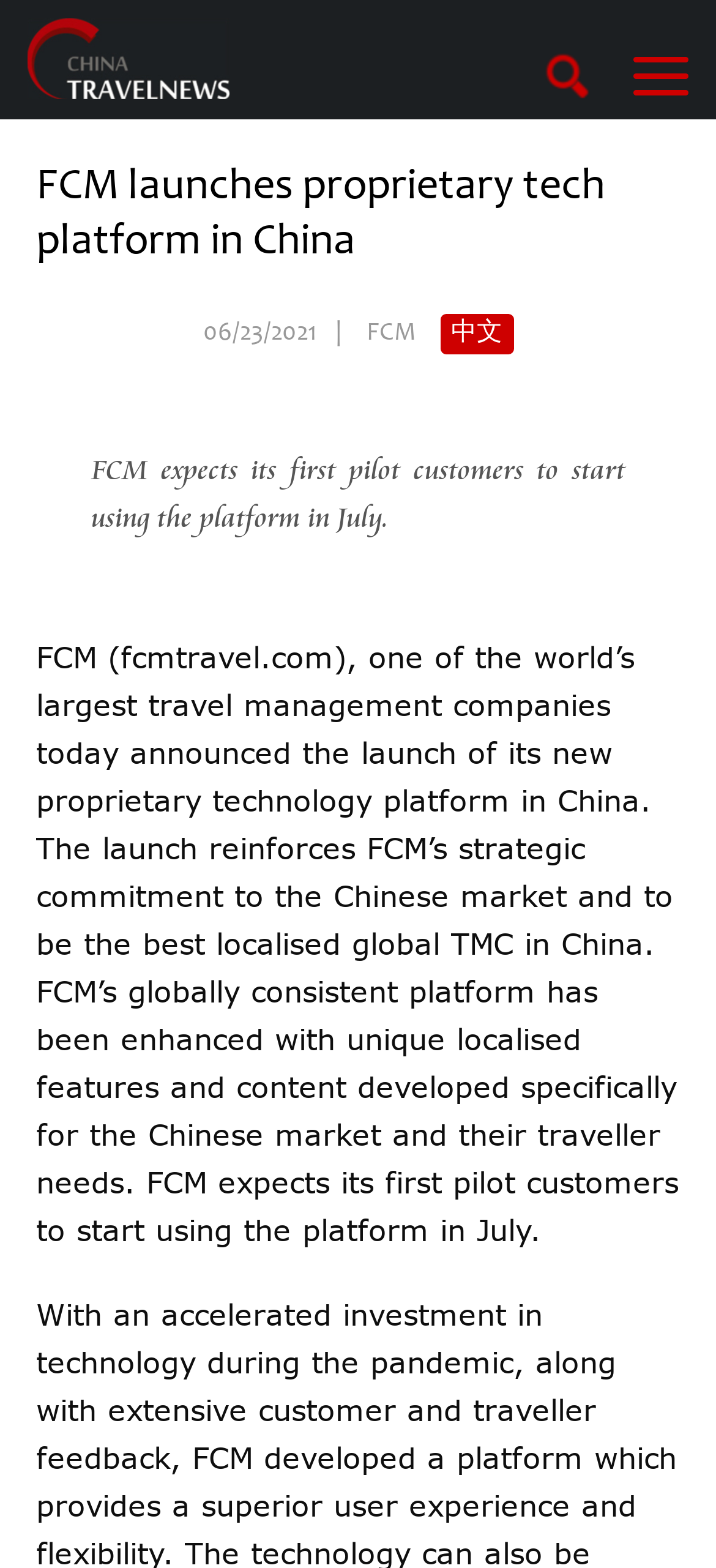What is the name of the travel management company?
Based on the screenshot, provide a one-word or short-phrase response.

FCM